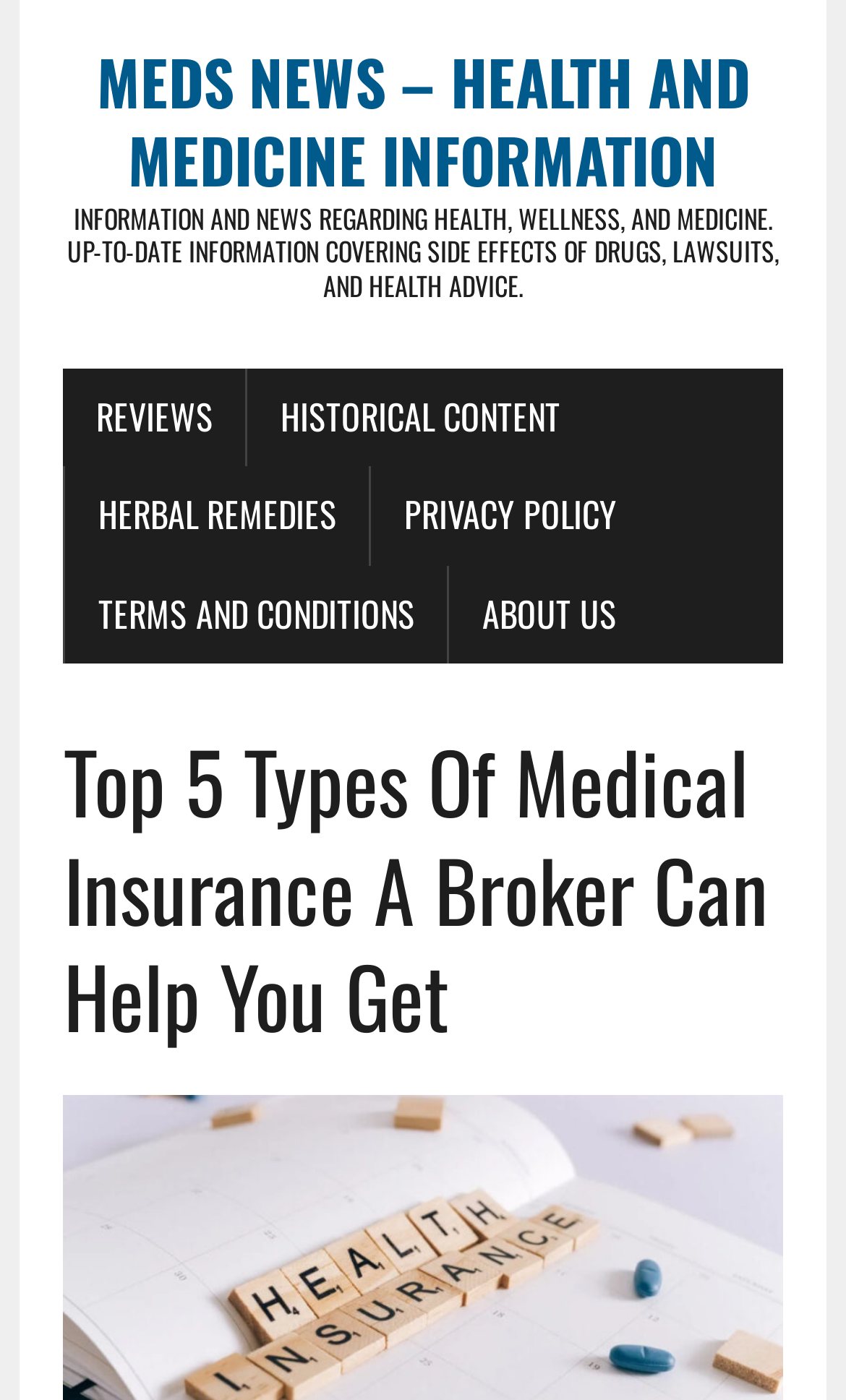Find the bounding box coordinates for the HTML element described in this sentence: "Reviews". Provide the coordinates as four float numbers between 0 and 1, in the format [left, top, right, bottom].

[0.075, 0.263, 0.29, 0.333]